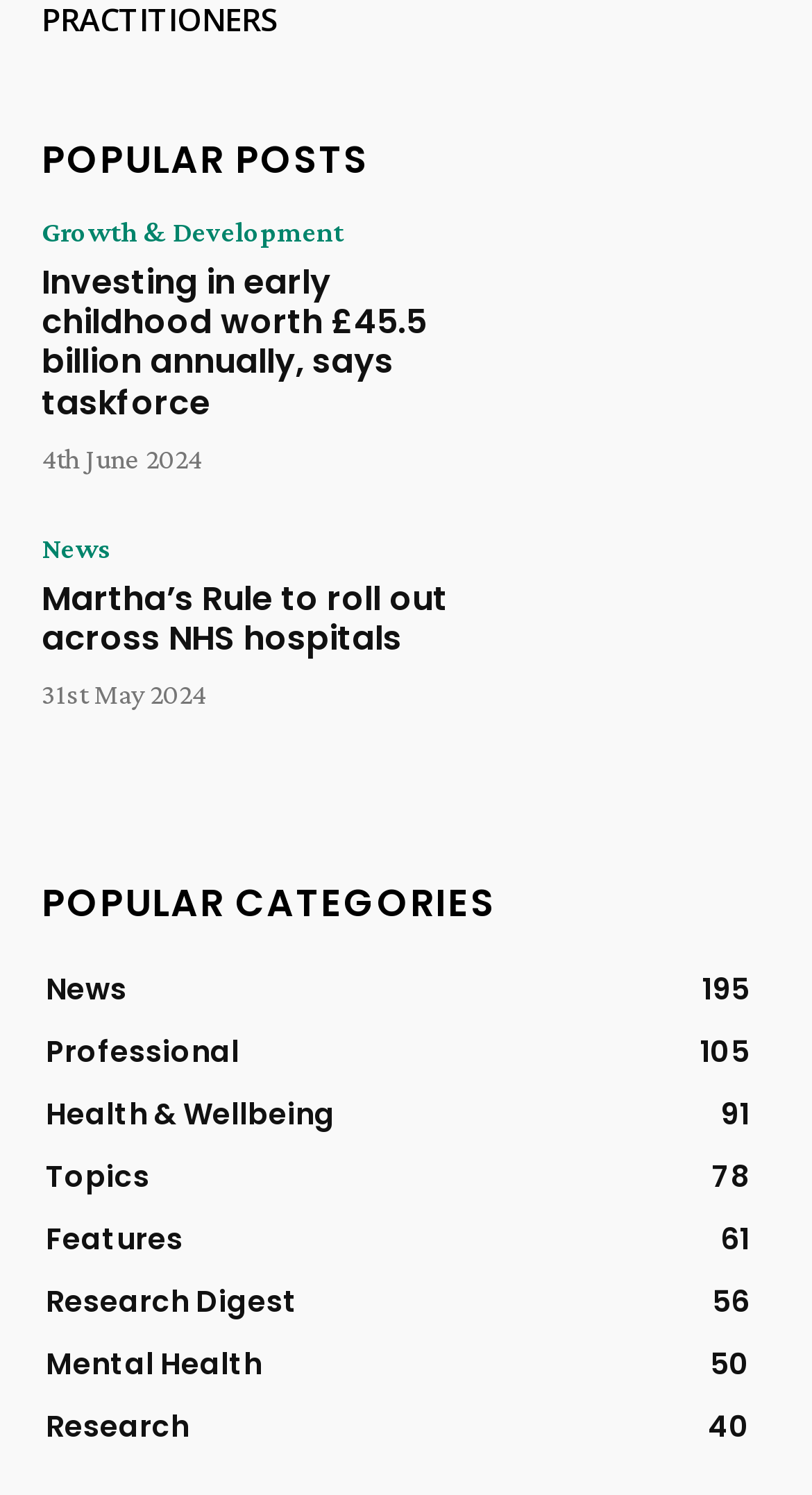What is the date of the second popular post?
Look at the image and provide a short answer using one word or a phrase.

31st May 2024